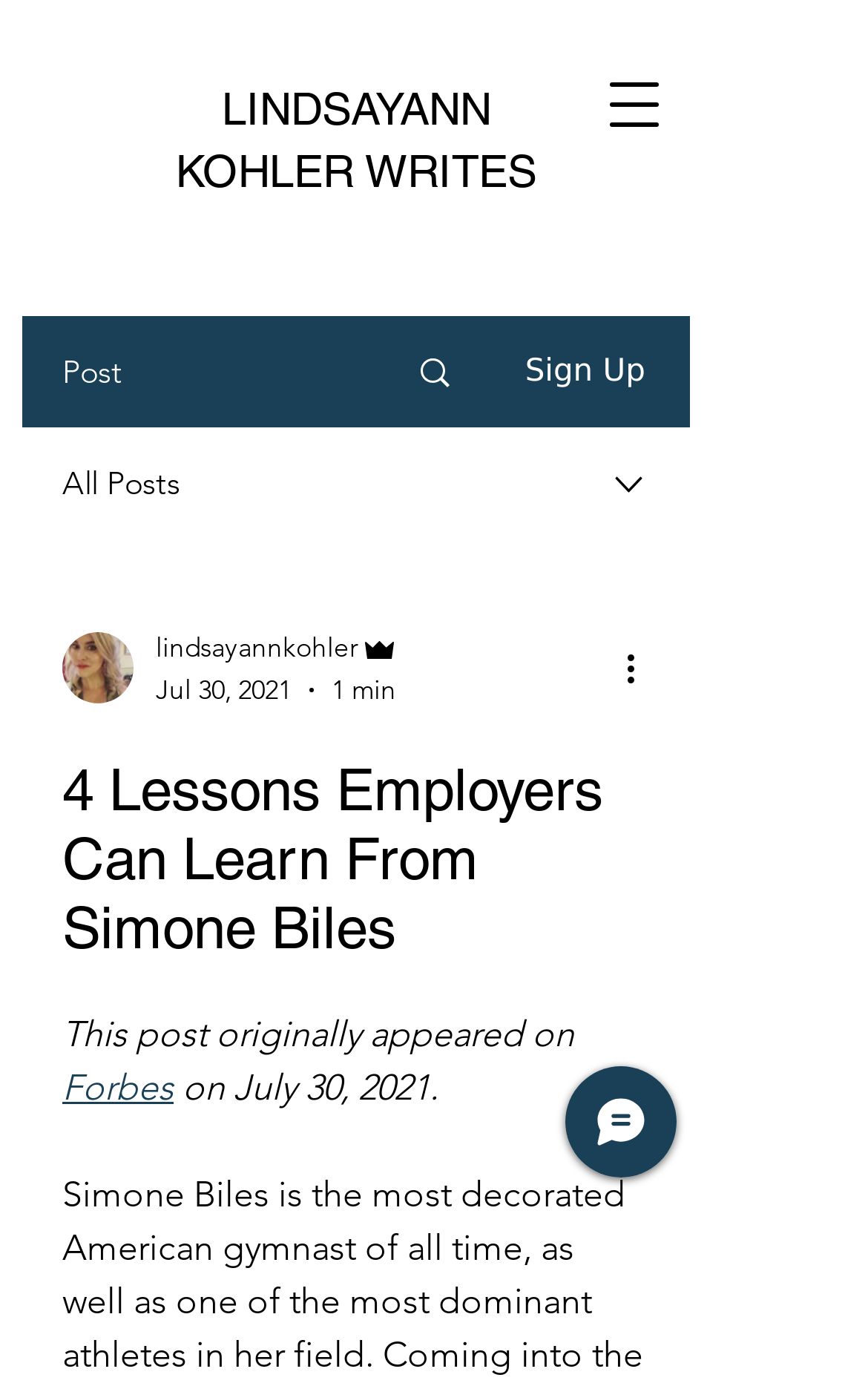Identify the title of the webpage and provide its text content.

4 Lessons Employers Can Learn From Simone Biles